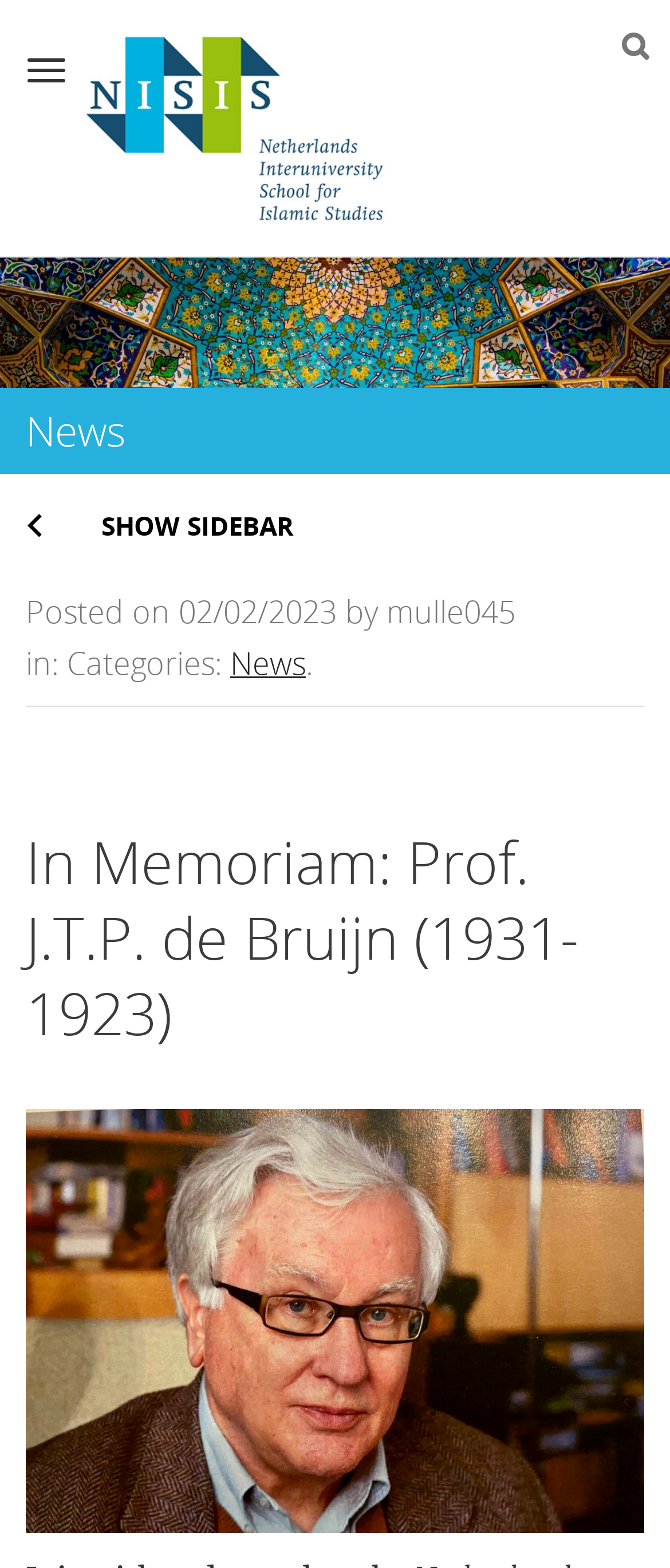Answer the question with a brief word or phrase:
What is the name of the person being remembered?

Prof. J.T.P. de Bruijn